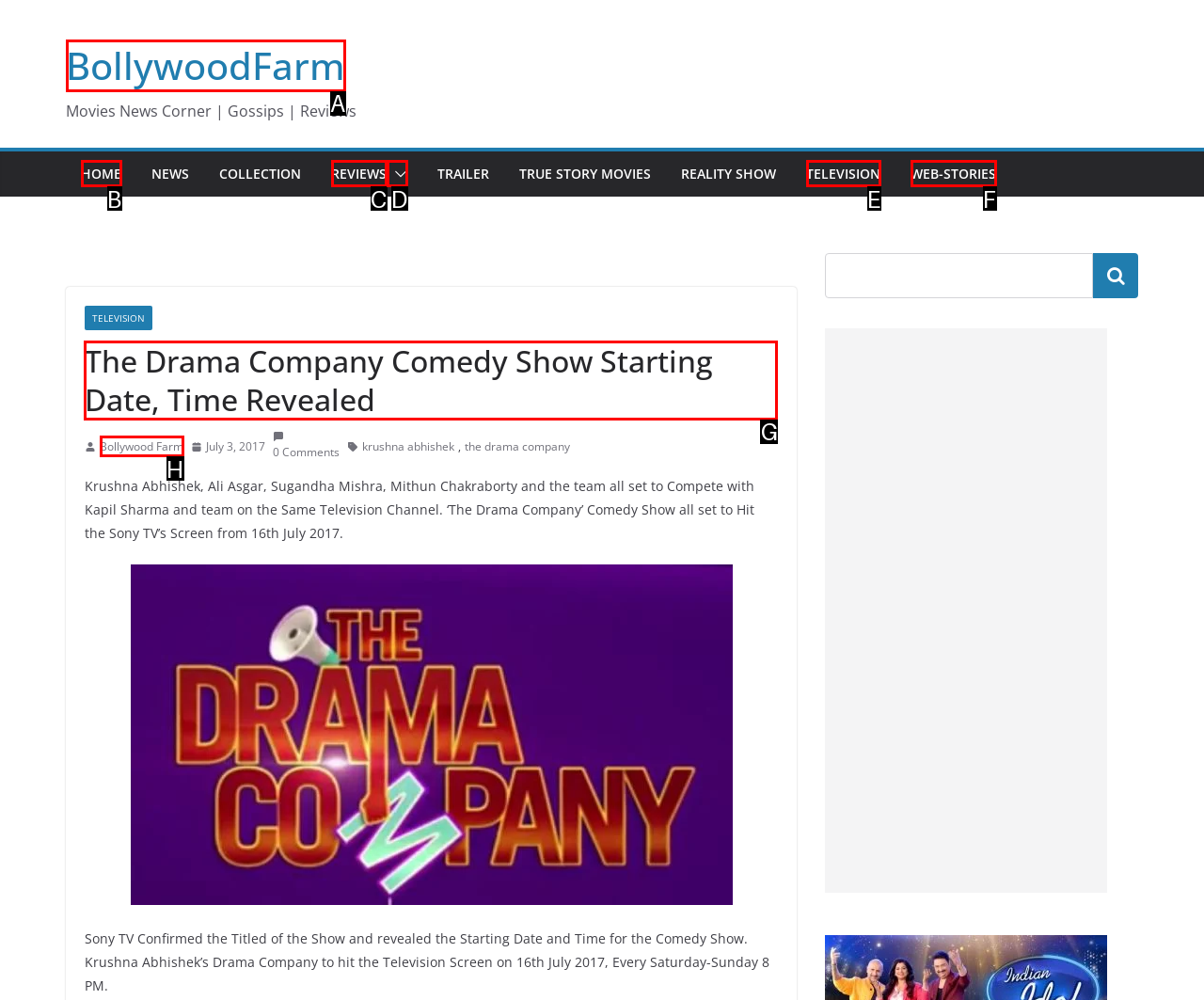For the task: Read about The Drama Company Comedy Show, identify the HTML element to click.
Provide the letter corresponding to the right choice from the given options.

G